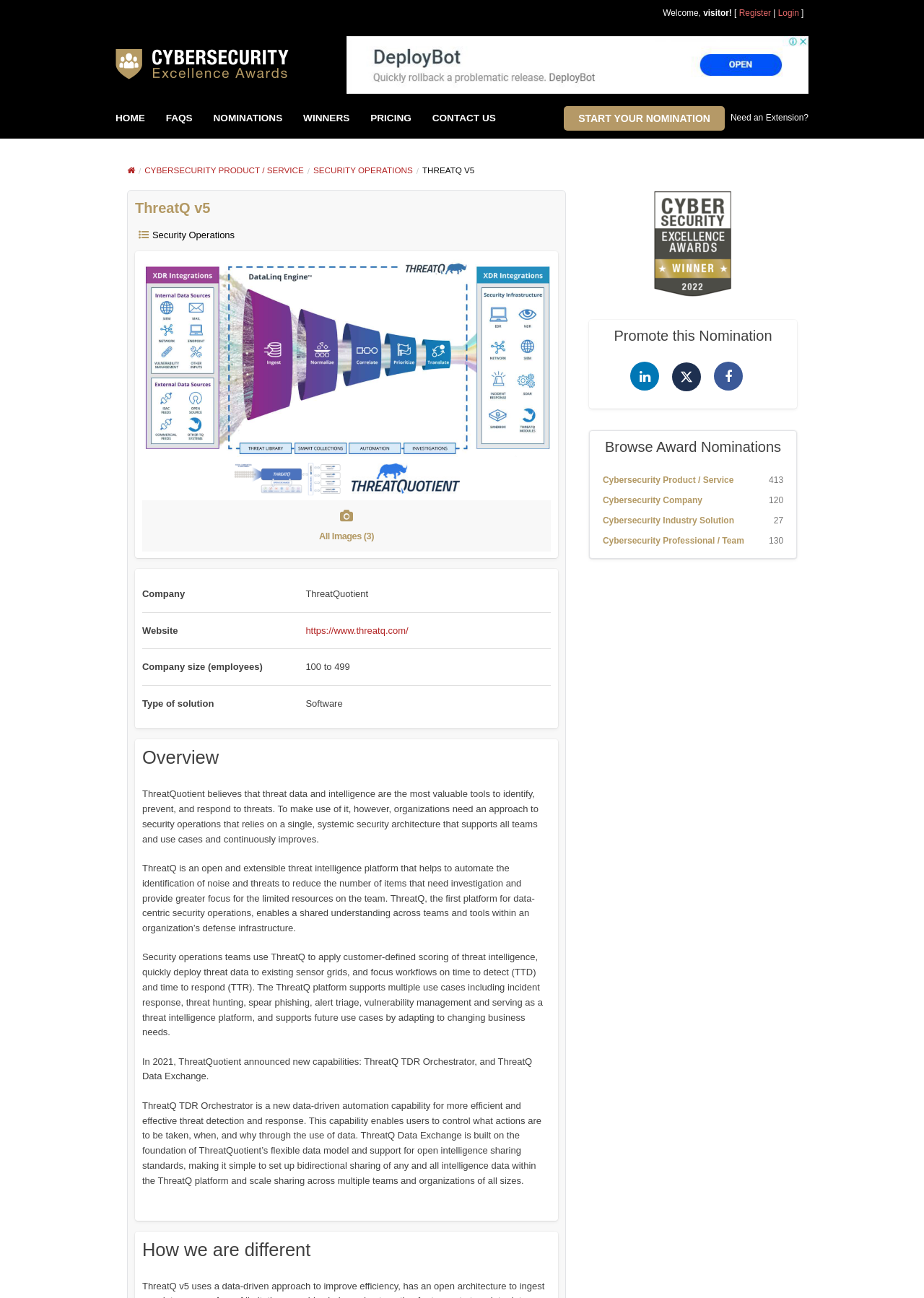How many links are there in the breadcrumbs navigation?
Look at the image and answer the question with a single word or phrase.

4